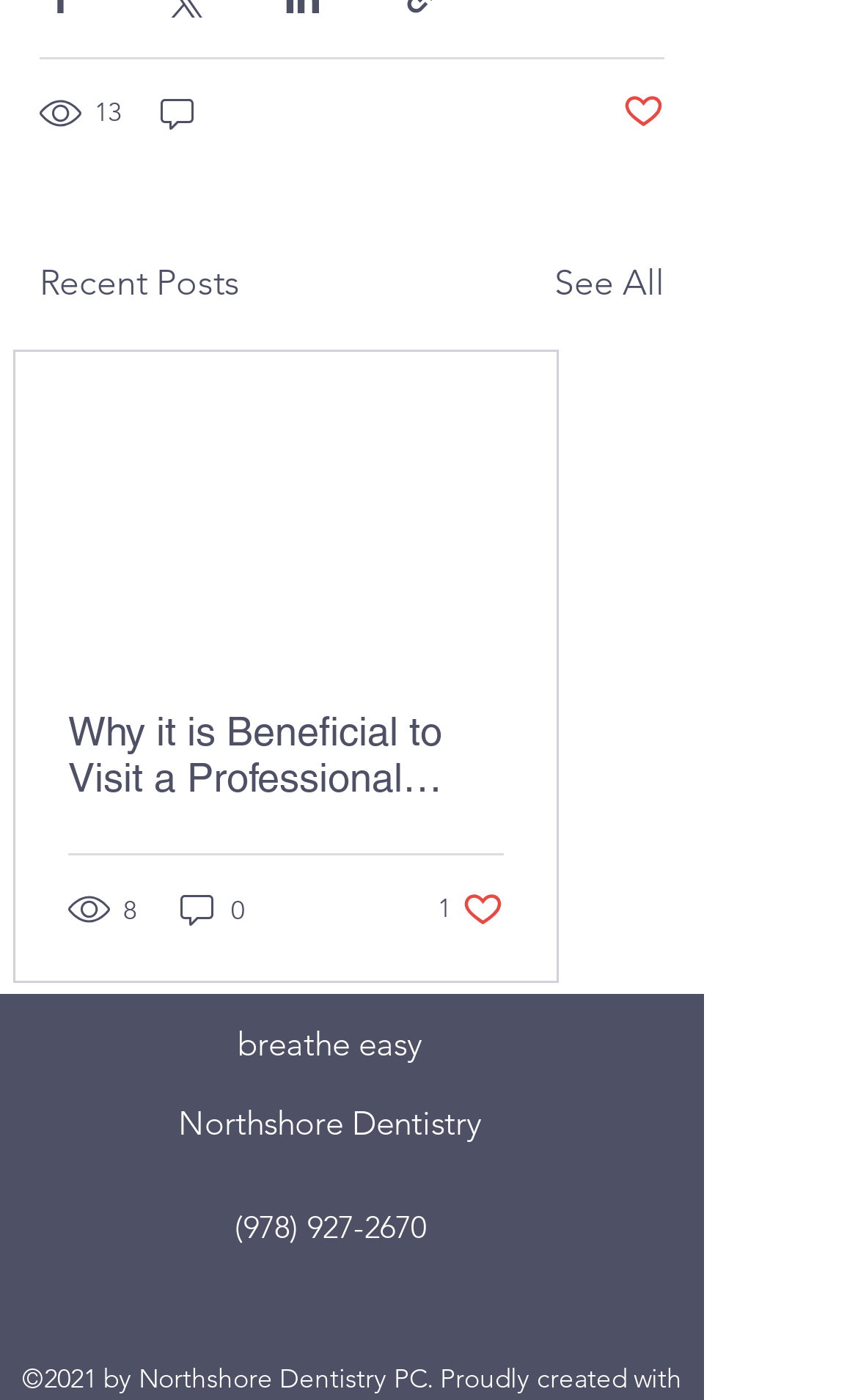What is the number of views for the first post?
Ensure your answer is thorough and detailed.

I found the answer by looking at the first post's view count, which is indicated by the text '13 views' next to an image.